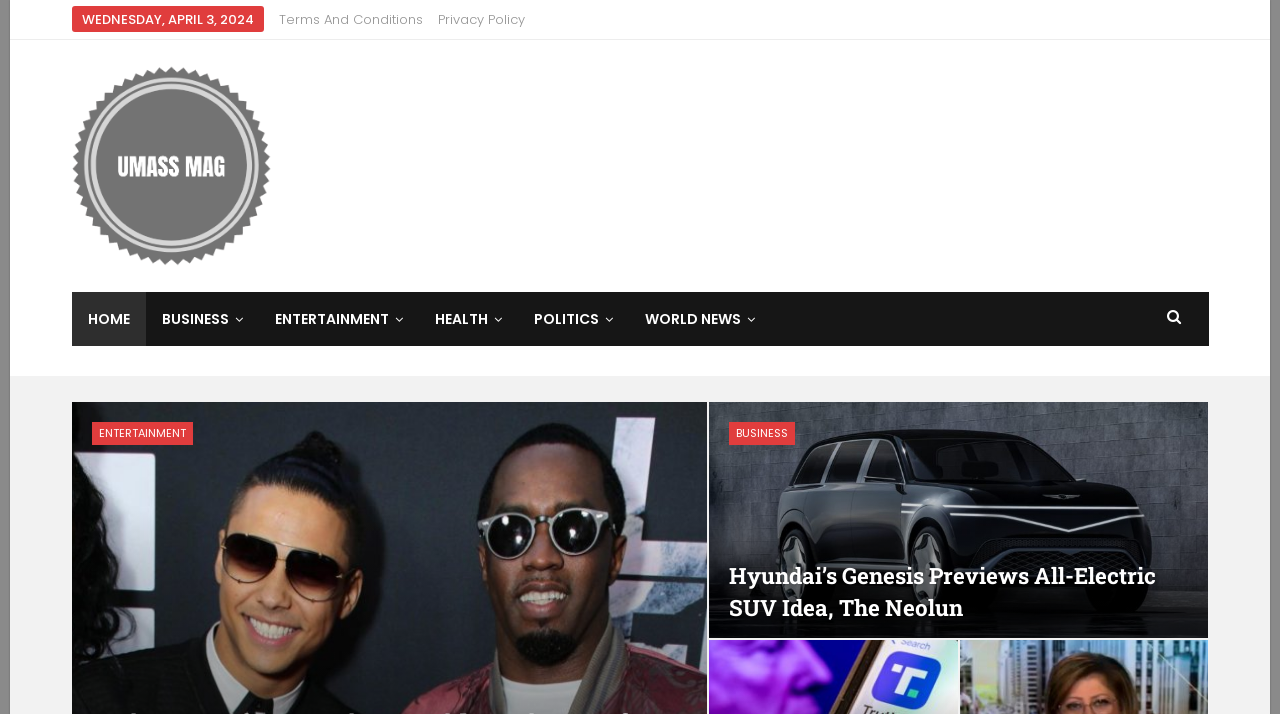How many main categories are available on the webpage?
Based on the image, provide a one-word or brief-phrase response.

6